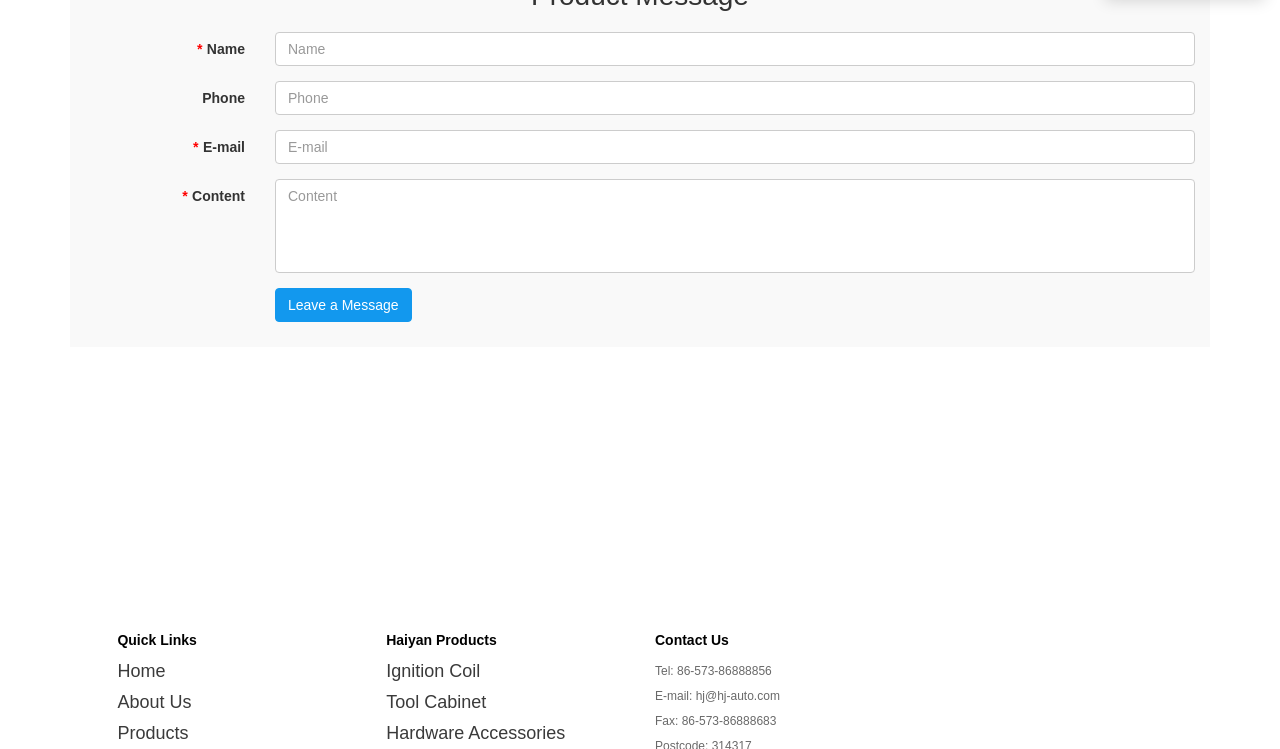Provide a short answer using a single word or phrase for the following question: 
What is the purpose of the form?

Leave a message